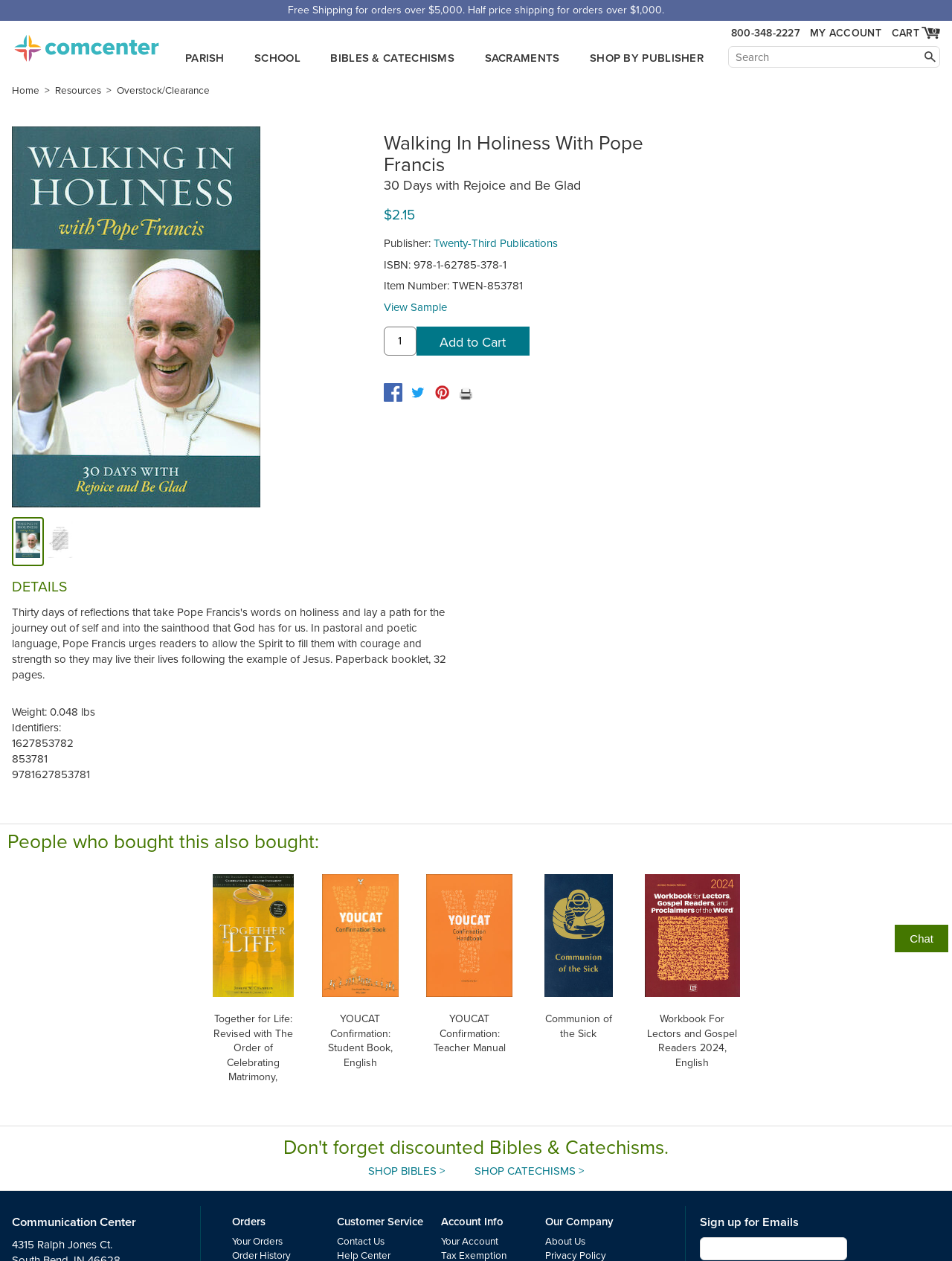Using the information from the screenshot, answer the following question thoroughly:
What is the name of the book on this webpage?

I found the answer by looking at the heading element with the text 'Walking In Holiness With Pope Francis' which is located at the top of the webpage, indicating that it is the main topic of the page.